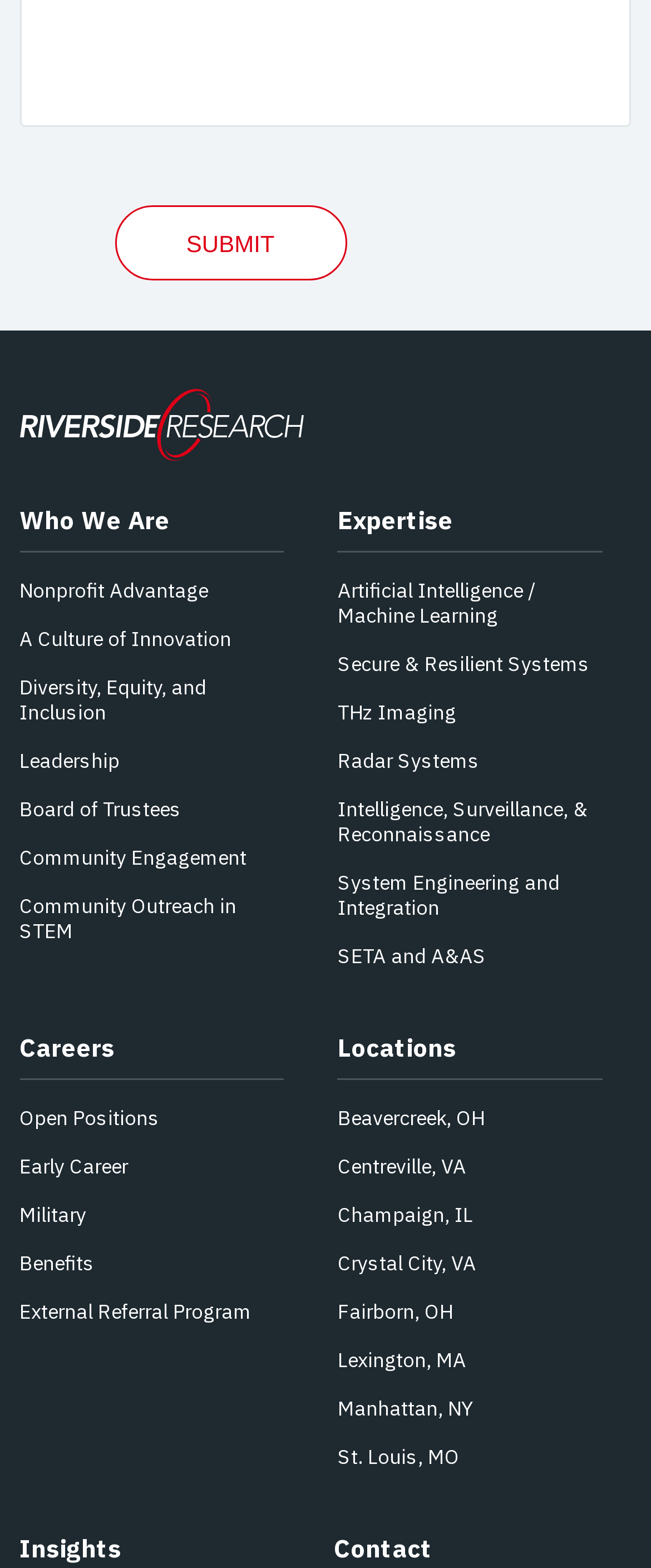Please identify the bounding box coordinates of the element's region that should be clicked to execute the following instruction: "Visit the main page". The bounding box coordinates must be four float numbers between 0 and 1, i.e., [left, top, right, bottom].

None